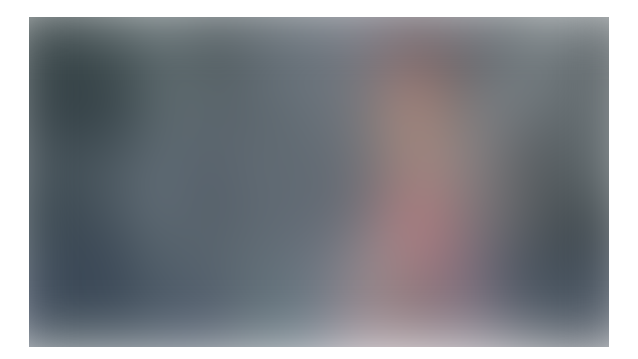What is the size of the Finnair Cargo Terminal?
Answer with a single word or short phrase according to what you see in the image.

31,000 m²